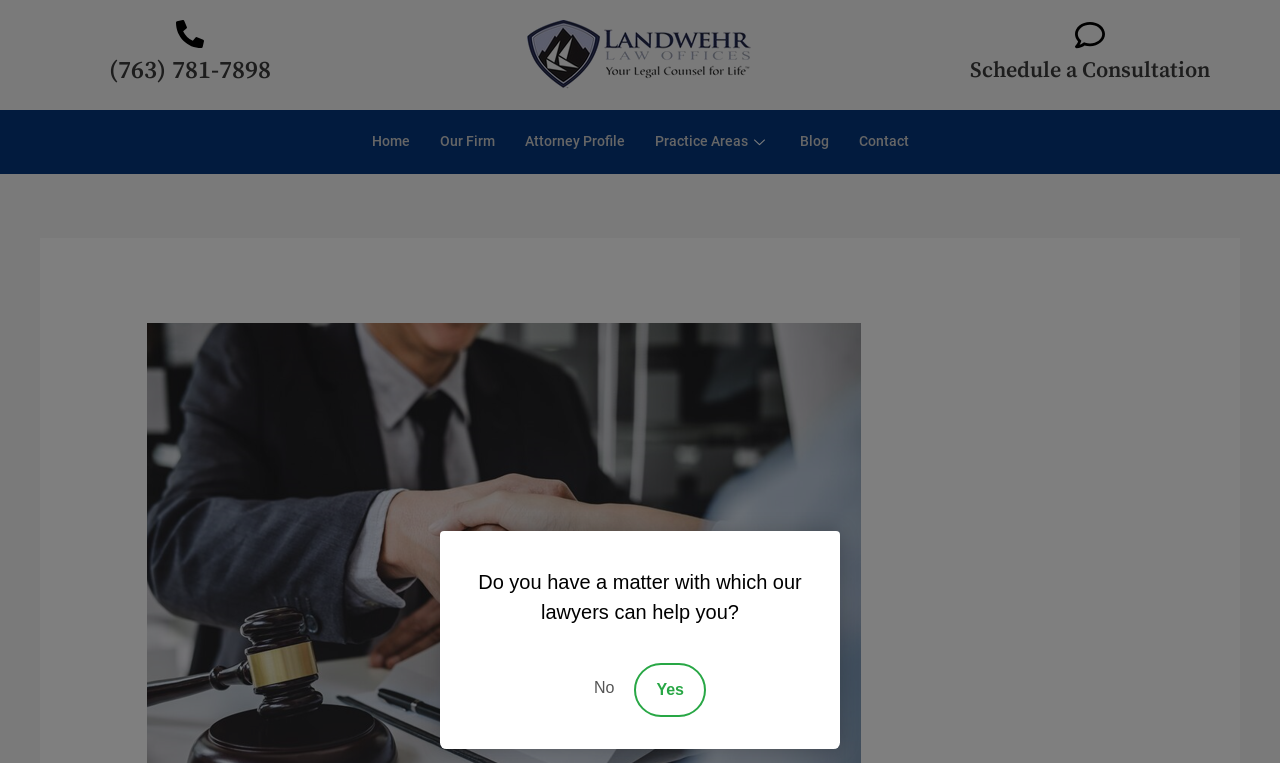Consider the image and give a detailed and elaborate answer to the question: 
What is the text of the call-to-action button?

I found the call-to-action button by looking at the heading element with the text 'Schedule a Consultation' at the top of the webpage.